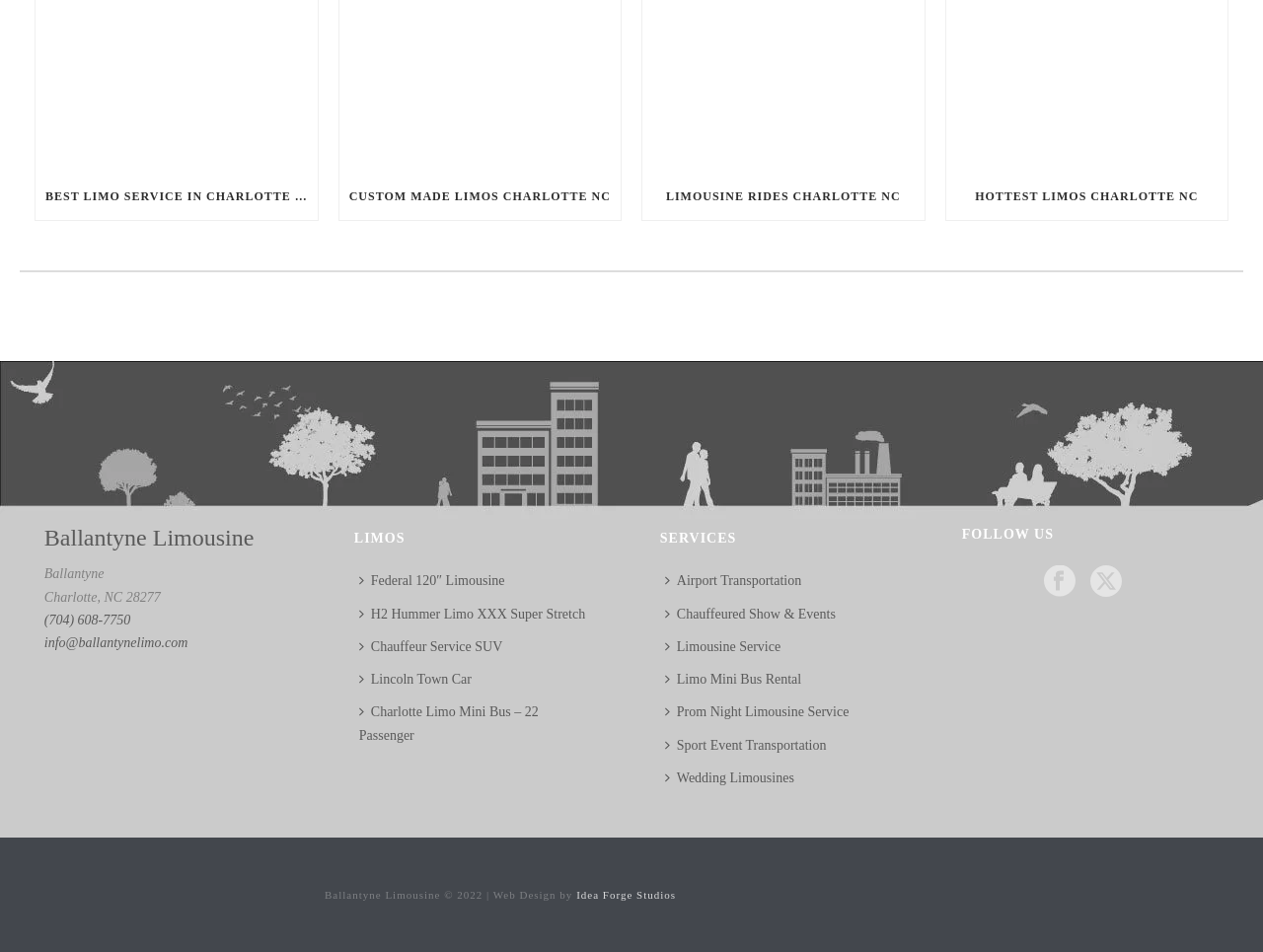Determine the bounding box coordinates of the region to click in order to accomplish the following instruction: "Get more information about Federal 120″ Limousine". Provide the coordinates as four float numbers between 0 and 1, specifically [left, top, right, bottom].

[0.28, 0.593, 0.411, 0.628]